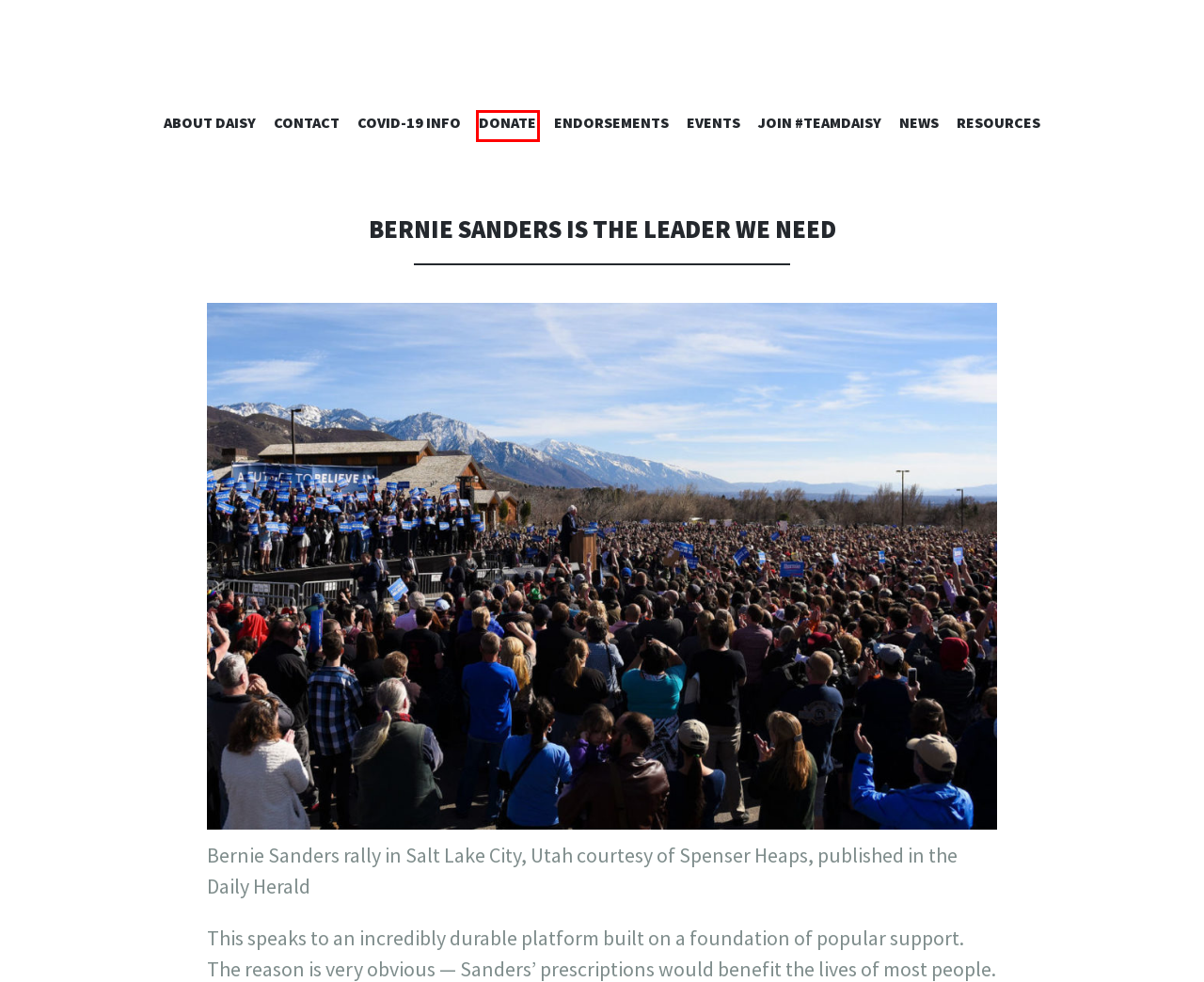Take a look at the provided webpage screenshot featuring a red bounding box around an element. Select the most appropriate webpage description for the page that loads after clicking on the element inside the red bounding box. Here are the candidates:
A. Resources – Daisy Thomas
B. Daisy Thomas – Candidate for Utah House 46
C. About Daisy – Daisy Thomas
D. COVID-19 Info – Daisy Thomas
E. Endorsements – Daisy Thomas
F. Contact – Daisy Thomas
G. Donate – Daisy Thomas
H. Events – Daisy Thomas

G